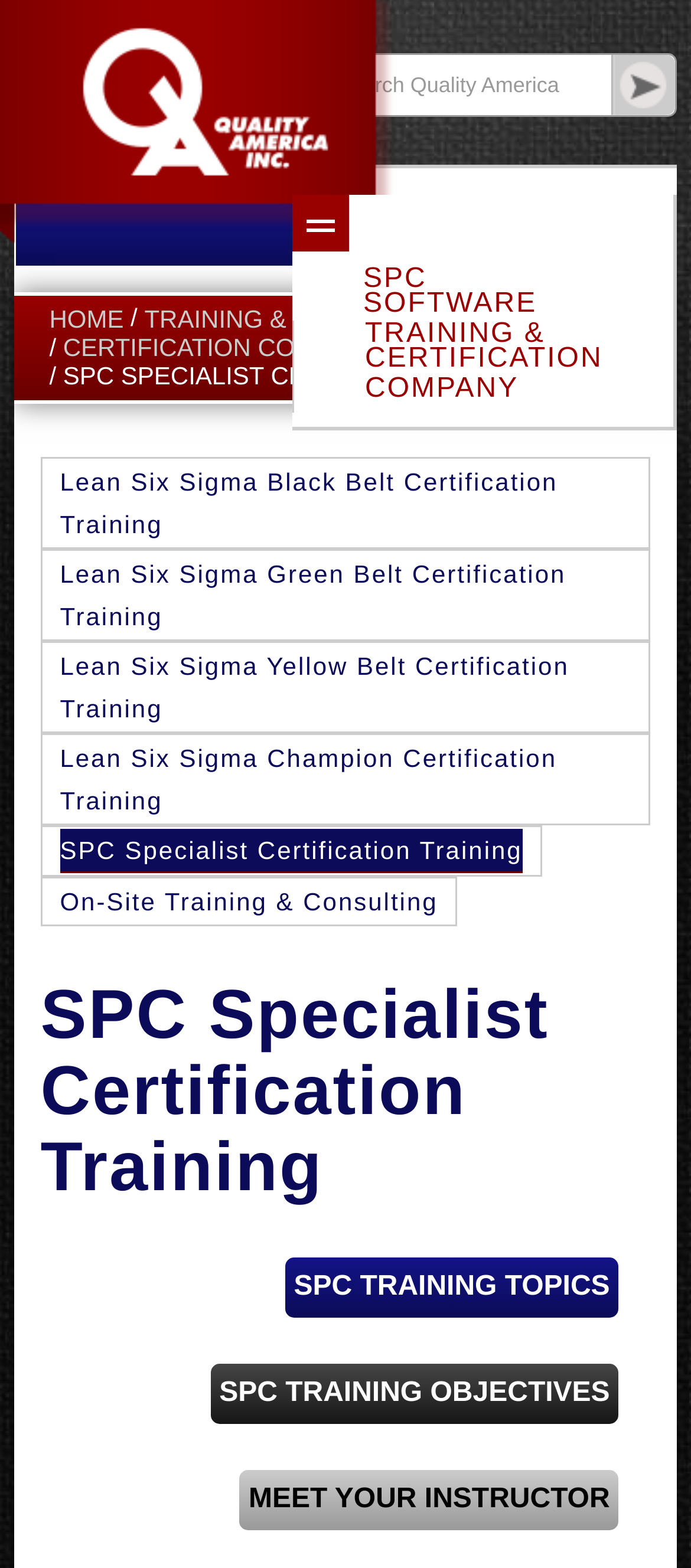For the element described, predict the bounding box coordinates as (top-left x, top-left y, bottom-right x, bottom-right y). All values should be between 0 and 1. Element description: Email Sales

[0.145, 0.034, 0.39, 0.053]